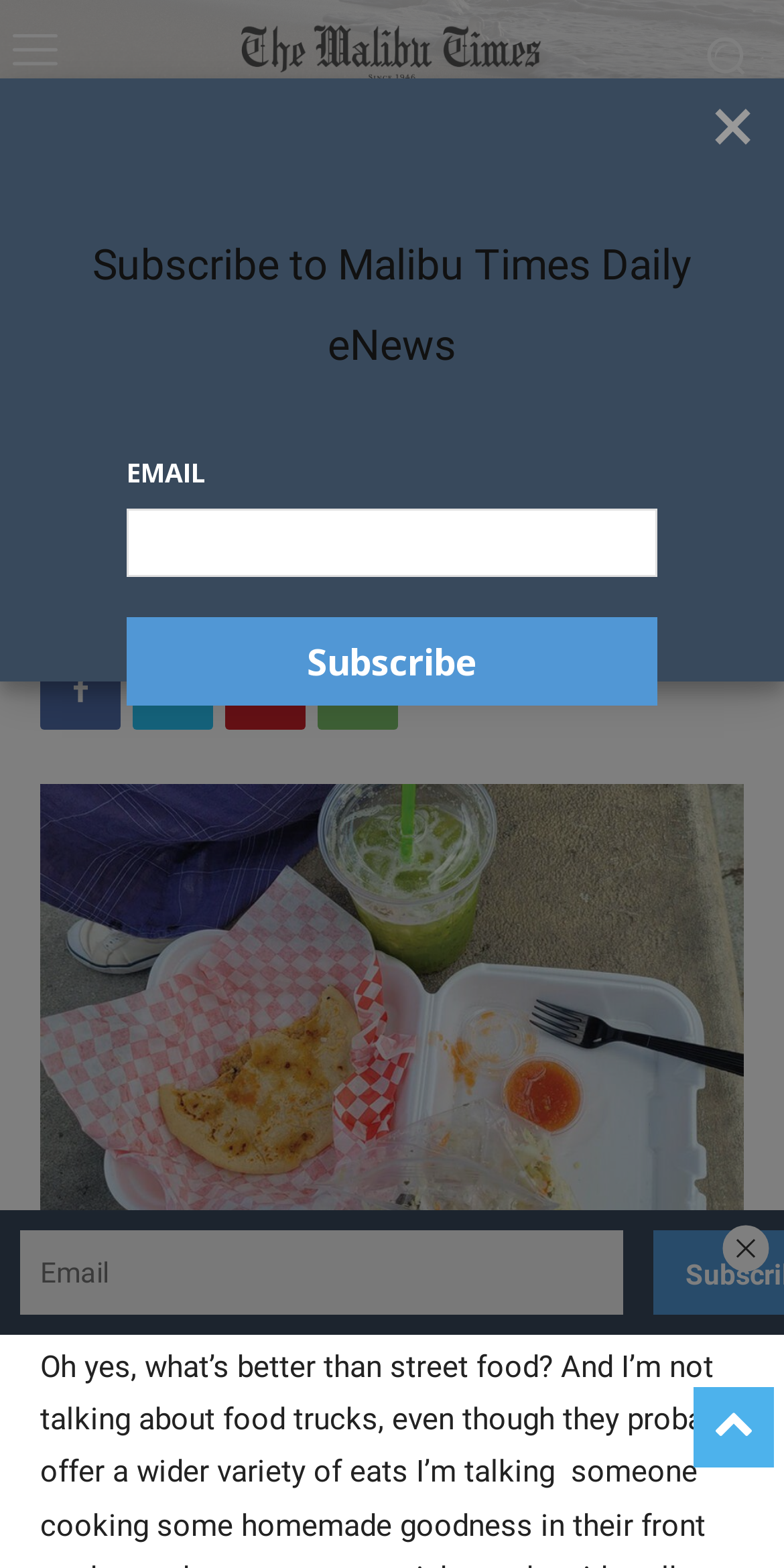Find the bounding box coordinates for the area you need to click to carry out the instruction: "Go to home page". The coordinates should be four float numbers between 0 and 1, indicated as [left, top, right, bottom].

[0.051, 0.103, 0.141, 0.124]